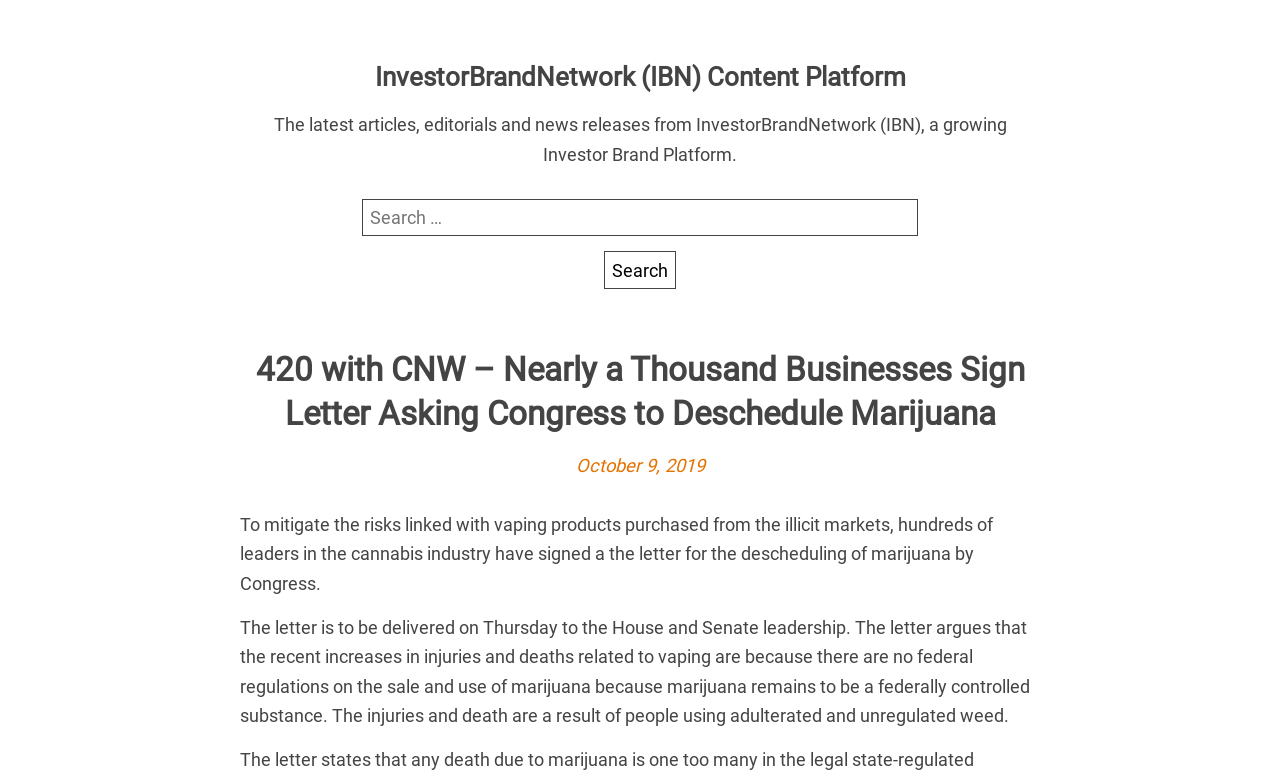What is the relation between vaping products and the illicit markets?
Please provide a comprehensive answer based on the contents of the image.

The webpage states that to mitigate the risks linked with vaping products purchased from the illicit markets, hundreds of leaders in the cannabis industry have signed a letter asking Congress to deschedule marijuana.